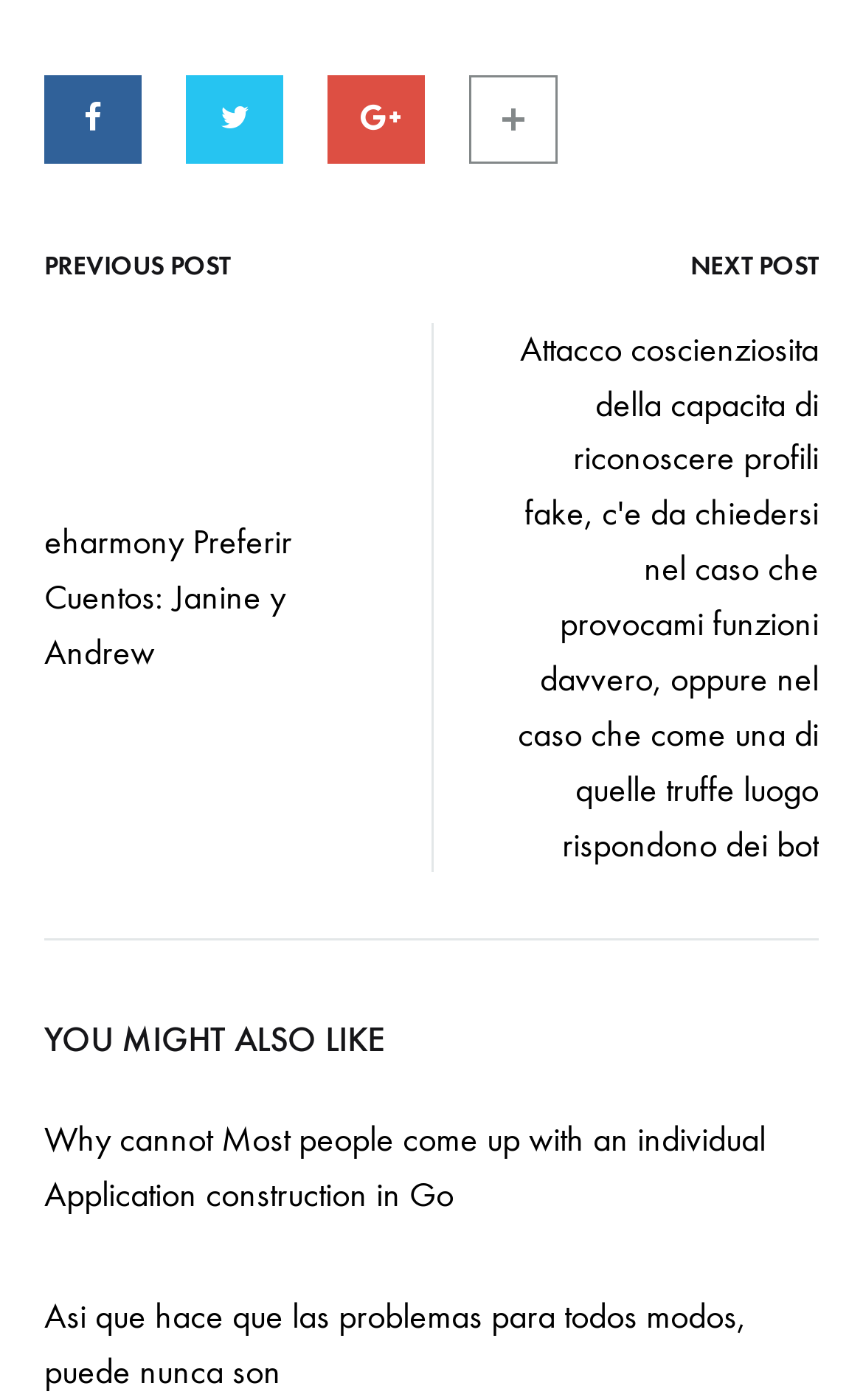What is the text of the previous post link? Refer to the image and provide a one-word or short phrase answer.

eharmony Preferir Cuentos: Janine y Andrew